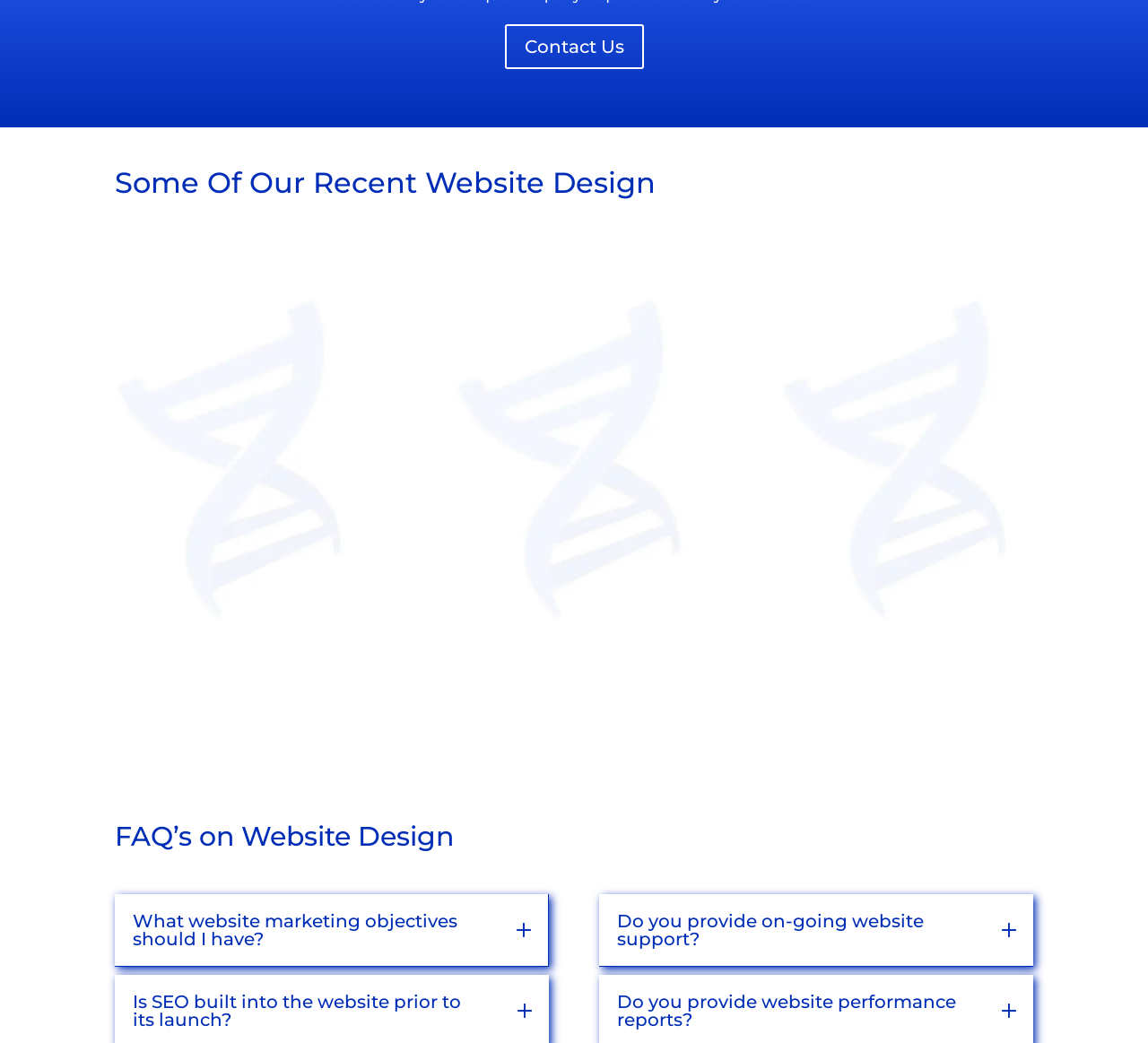Locate the bounding box for the described UI element: "#51 Lighting Designer Panel". Ensure the coordinates are four float numbers between 0 and 1, formatted as [left, top, right, bottom].

None